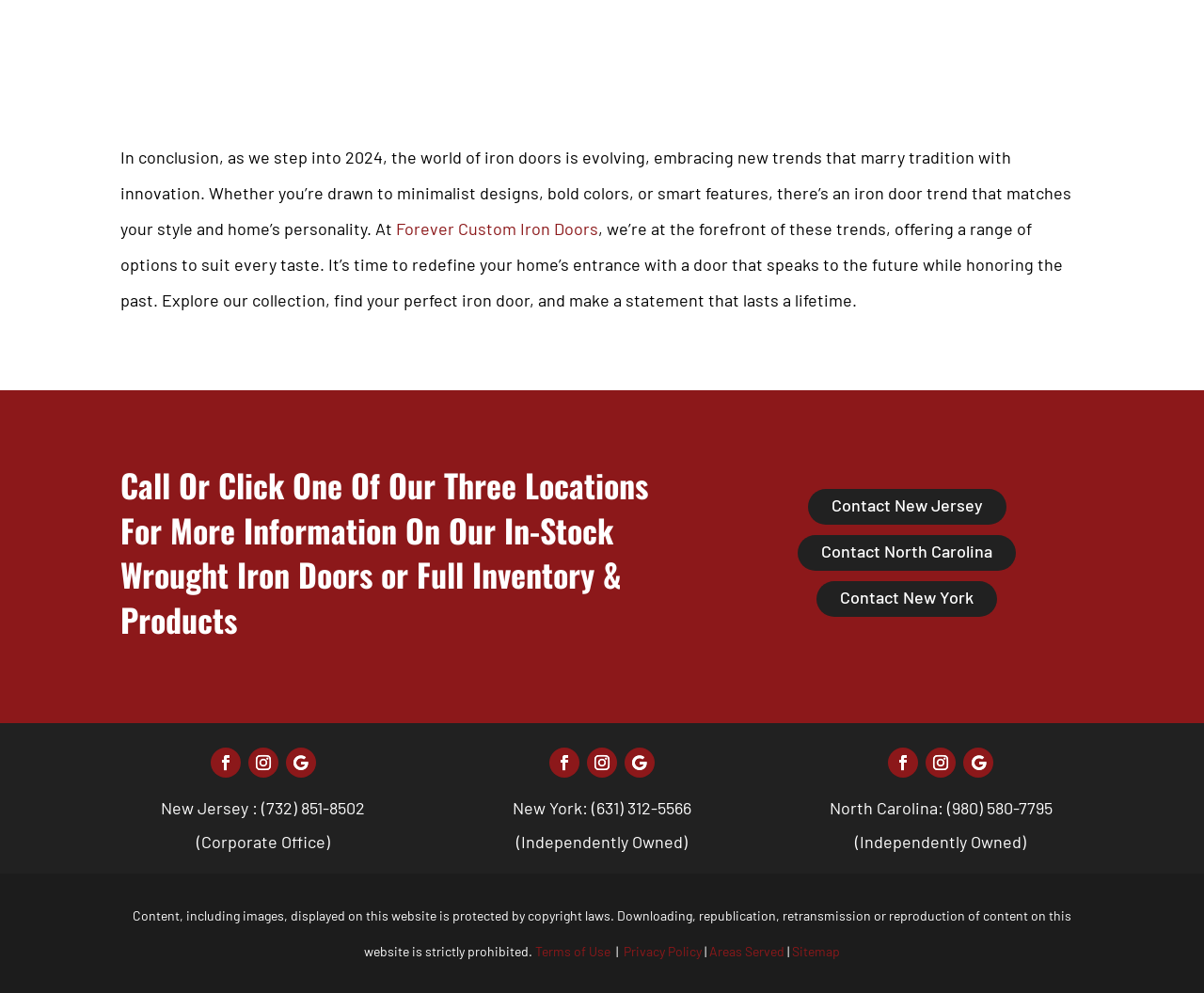Please identify the bounding box coordinates of the element's region that should be clicked to execute the following instruction: "Click on 'Sitemap'". The bounding box coordinates must be four float numbers between 0 and 1, i.e., [left, top, right, bottom].

[0.658, 0.95, 0.698, 0.966]